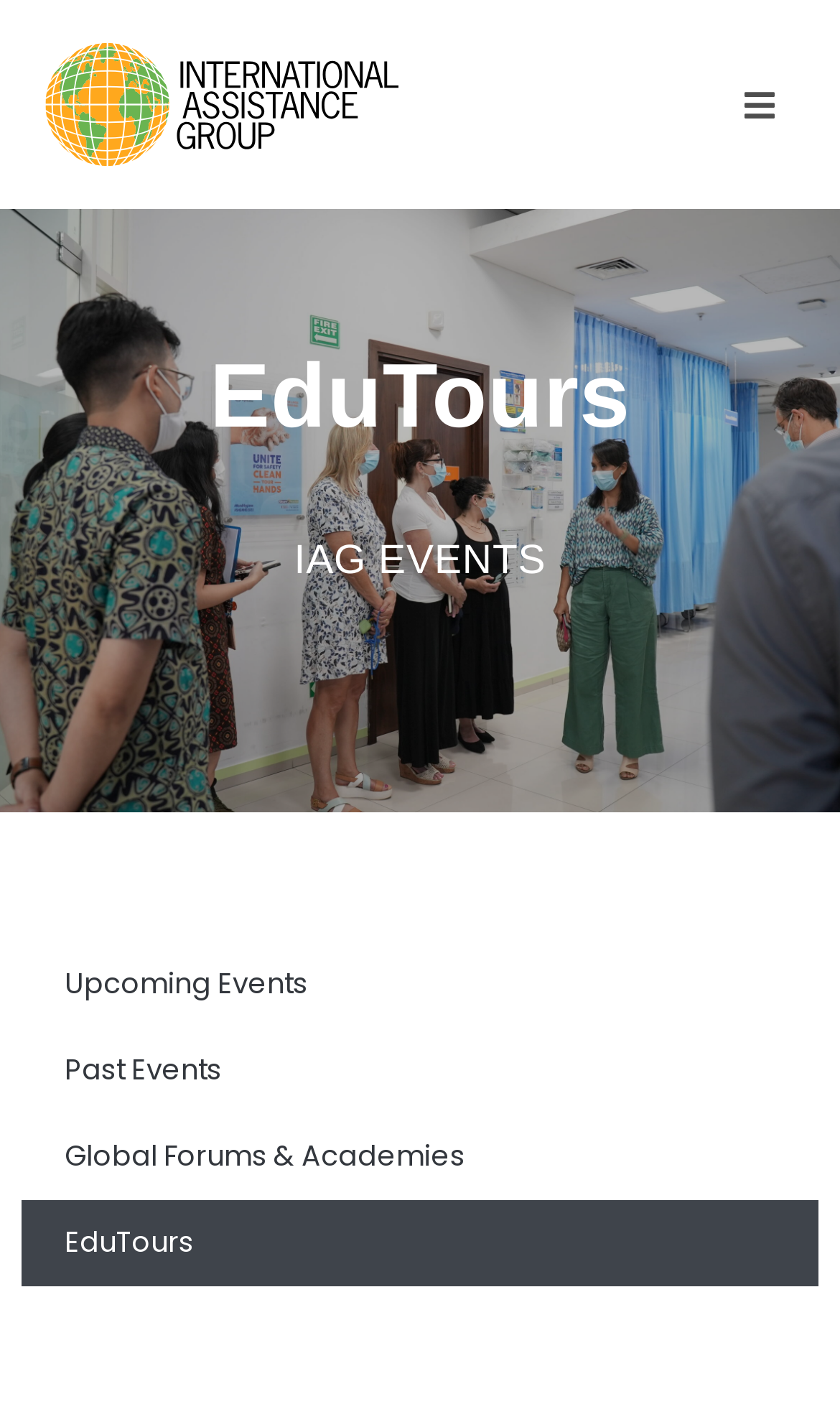Please determine the bounding box coordinates for the UI element described here. Use the format (top-left x, top-left y, bottom-right x, bottom-right y) with values bounded between 0 and 1: Global Forums & Academies

[0.026, 0.787, 0.974, 0.848]